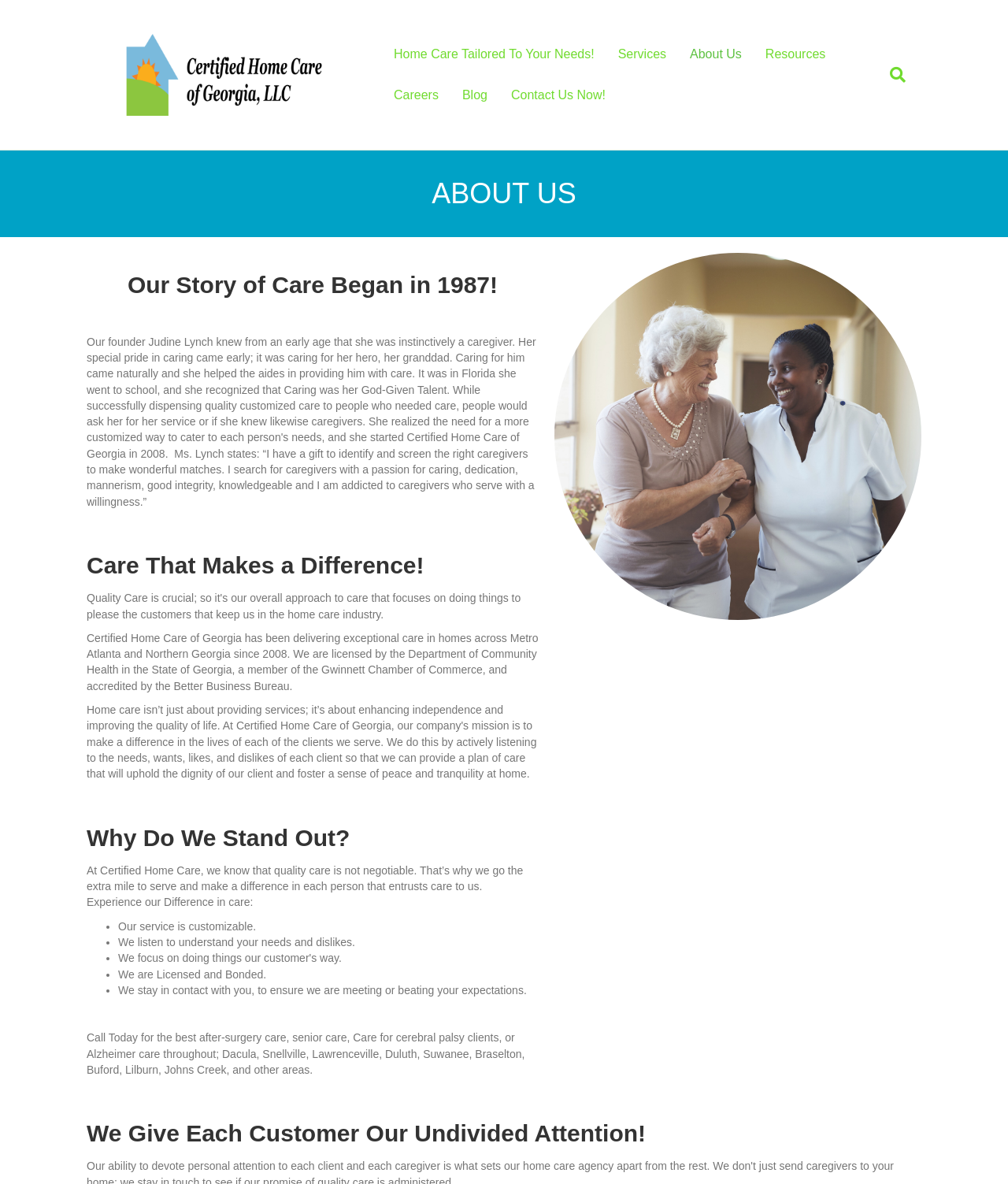Please give a succinct answer to the question in one word or phrase:
What is the name of the company?

Certified Home Care of Georgia